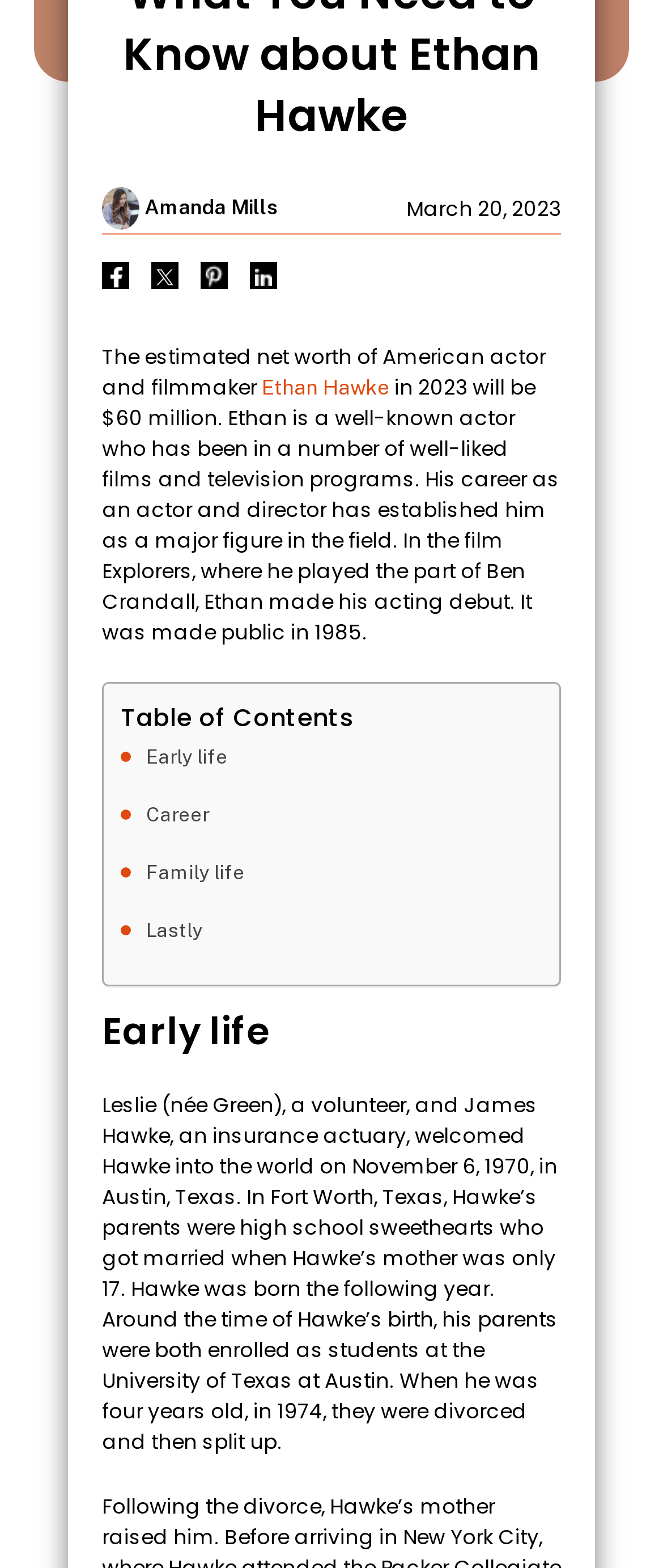Based on the element description Lastly, identify the bounding box of the UI element in the given webpage screenshot. The coordinates should be in the format (top-left x, top-left y, bottom-right x, bottom-right y) and must be between 0 and 1.

[0.221, 0.58, 0.305, 0.606]